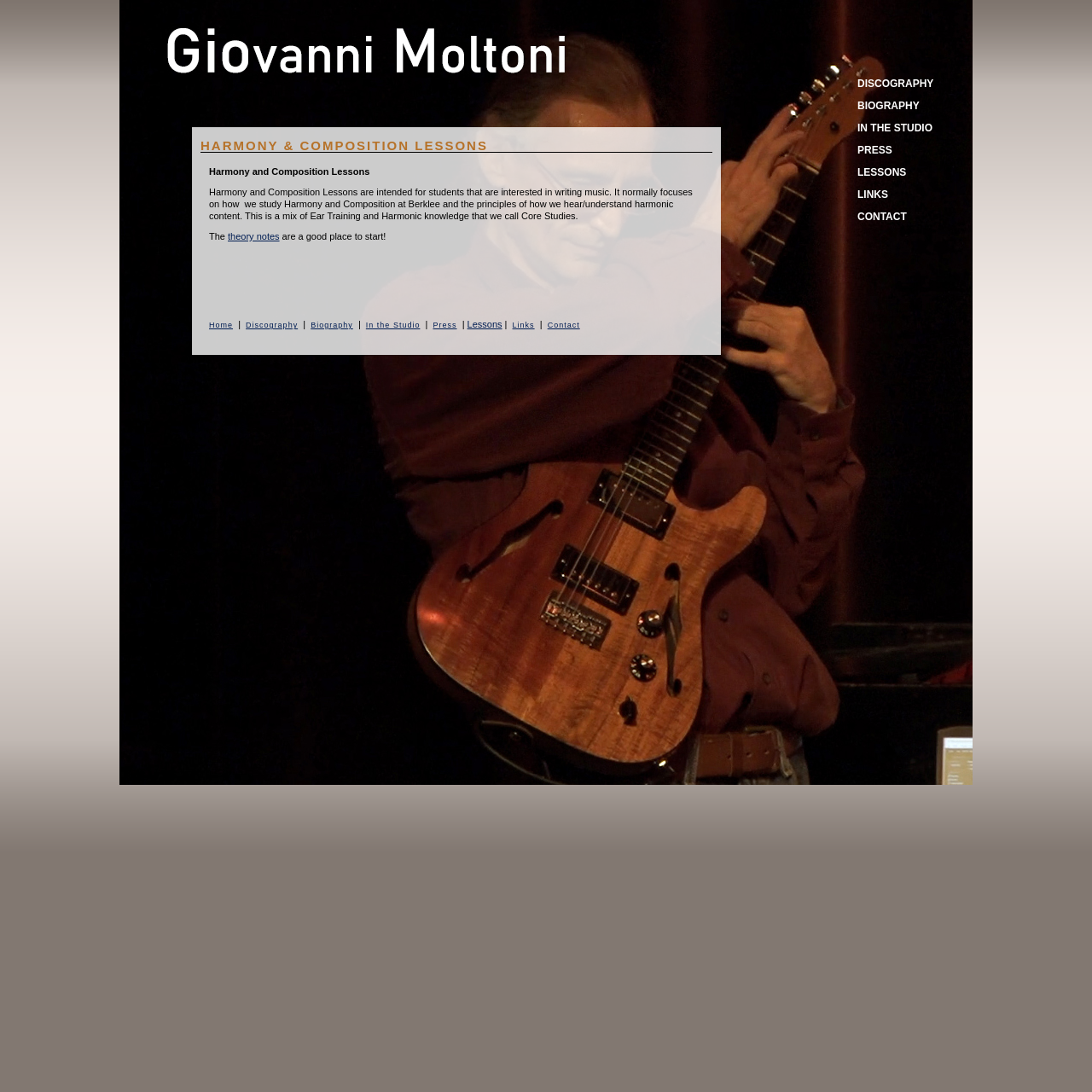Answer briefly with one word or phrase:
What is the main topic of this webpage?

Giovanni Moltoni